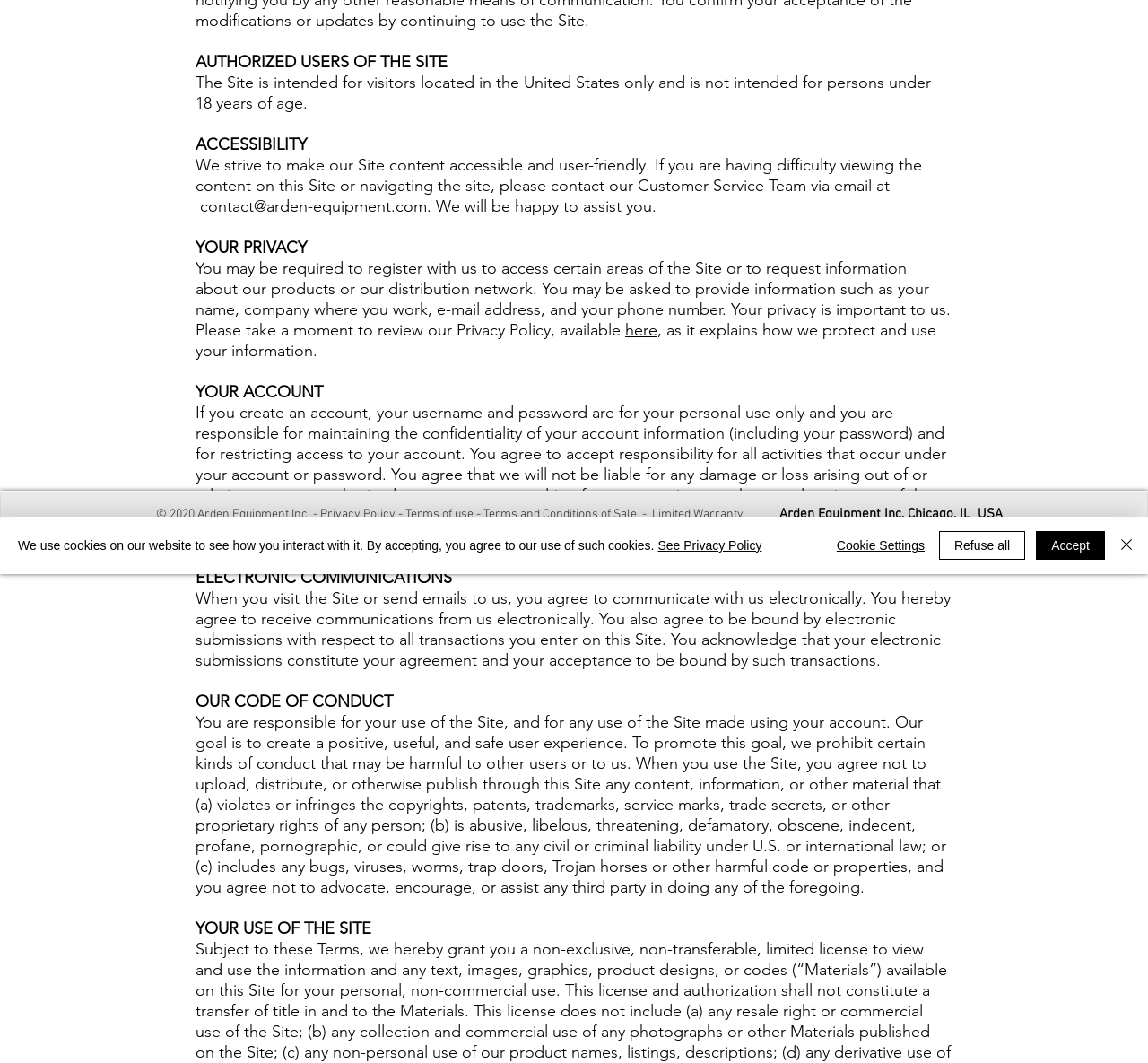Locate the UI element that matches the description Terms of use in the webpage screenshot. Return the bounding box coordinates in the format (top-left x, top-left y, bottom-right x, bottom-right y), with values ranging from 0 to 1.

[0.353, 0.477, 0.412, 0.491]